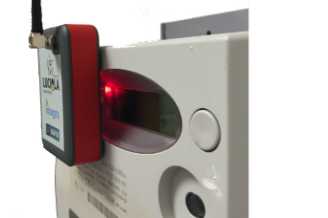Please answer the following question using a single word or phrase: 
What does the red indicator light typically signify?

Active data transmission or device operation